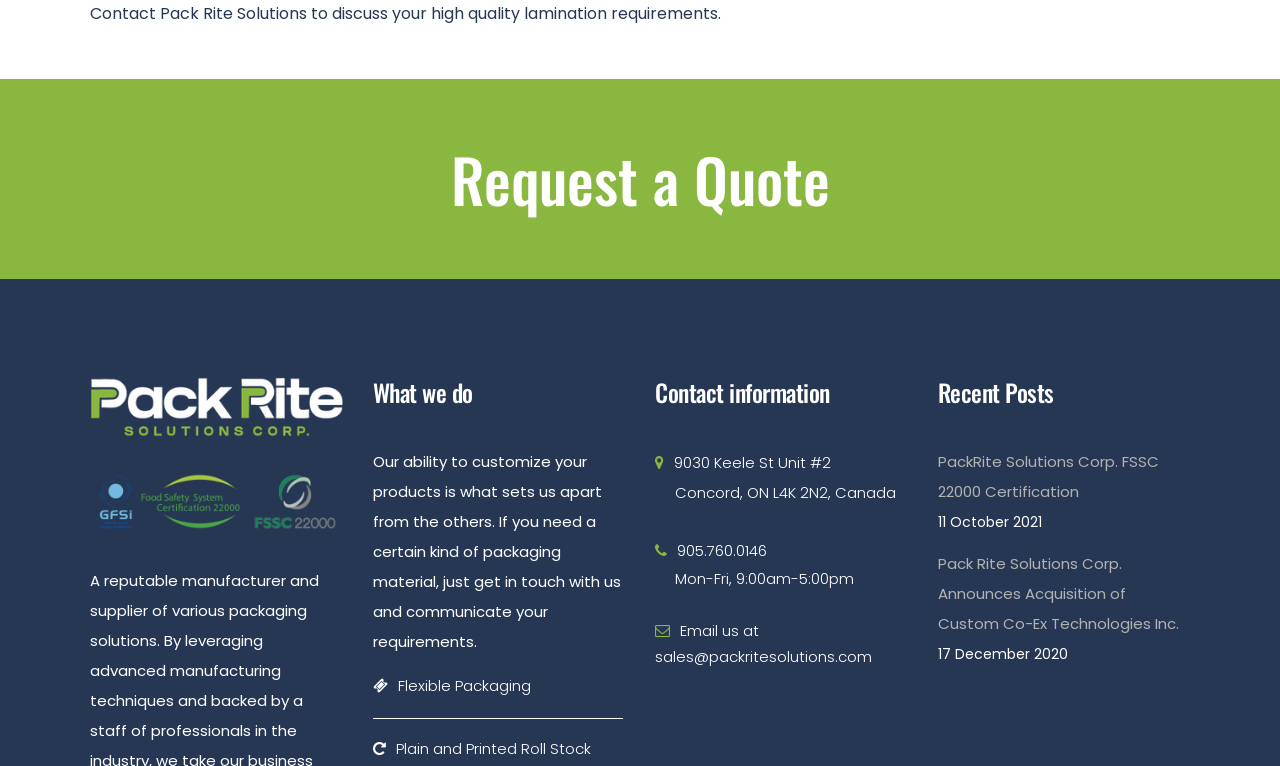From the image, can you give a detailed response to the question below:
What is the company's email address?

I found the email address by looking at the section with the heading 'Contact information' and found the email address listed as 'sales@packritesolutions.com'.